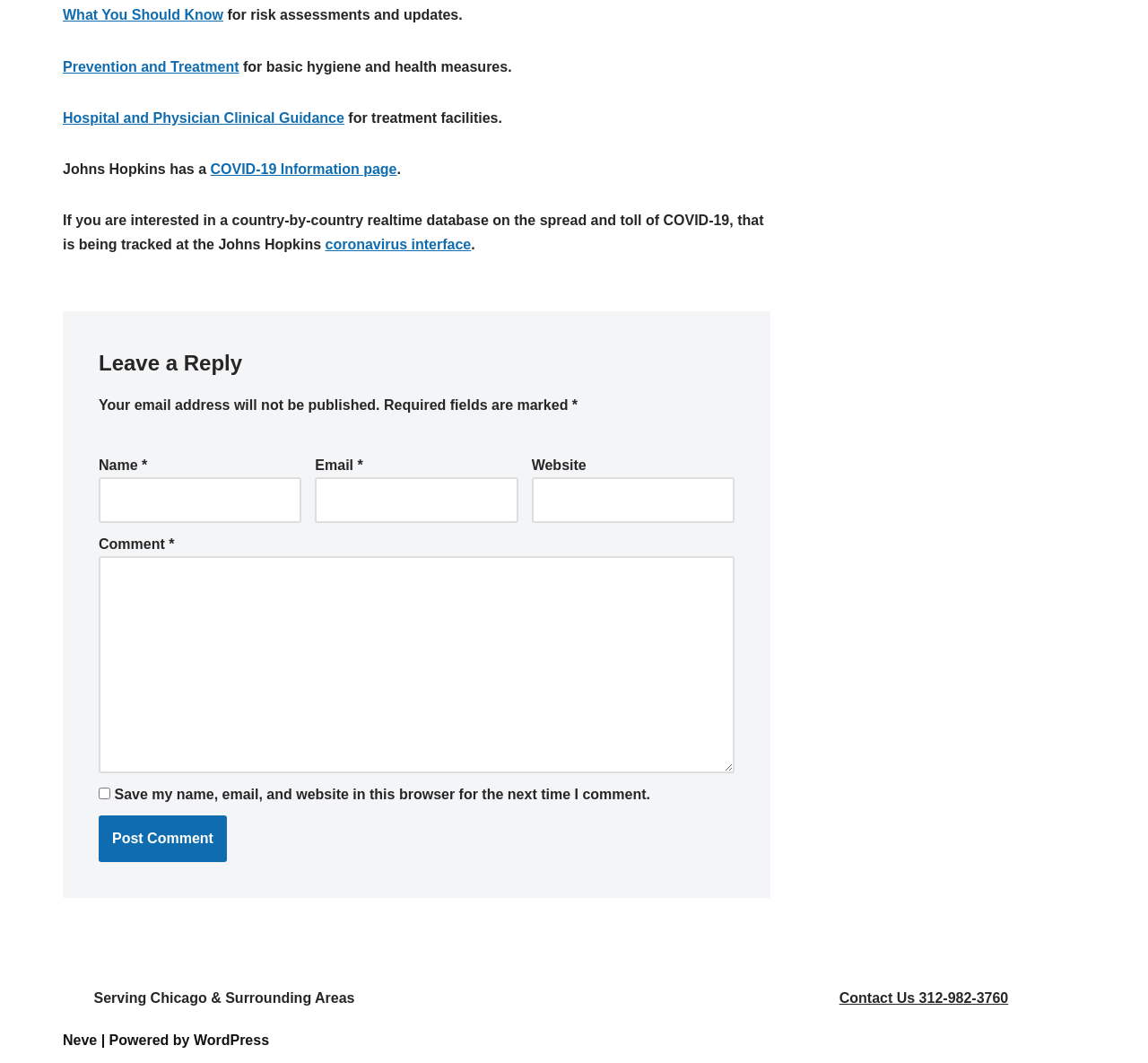What is the name of the interface tracking COVID-19?
Answer the question with a single word or phrase by looking at the picture.

coronavirus interface